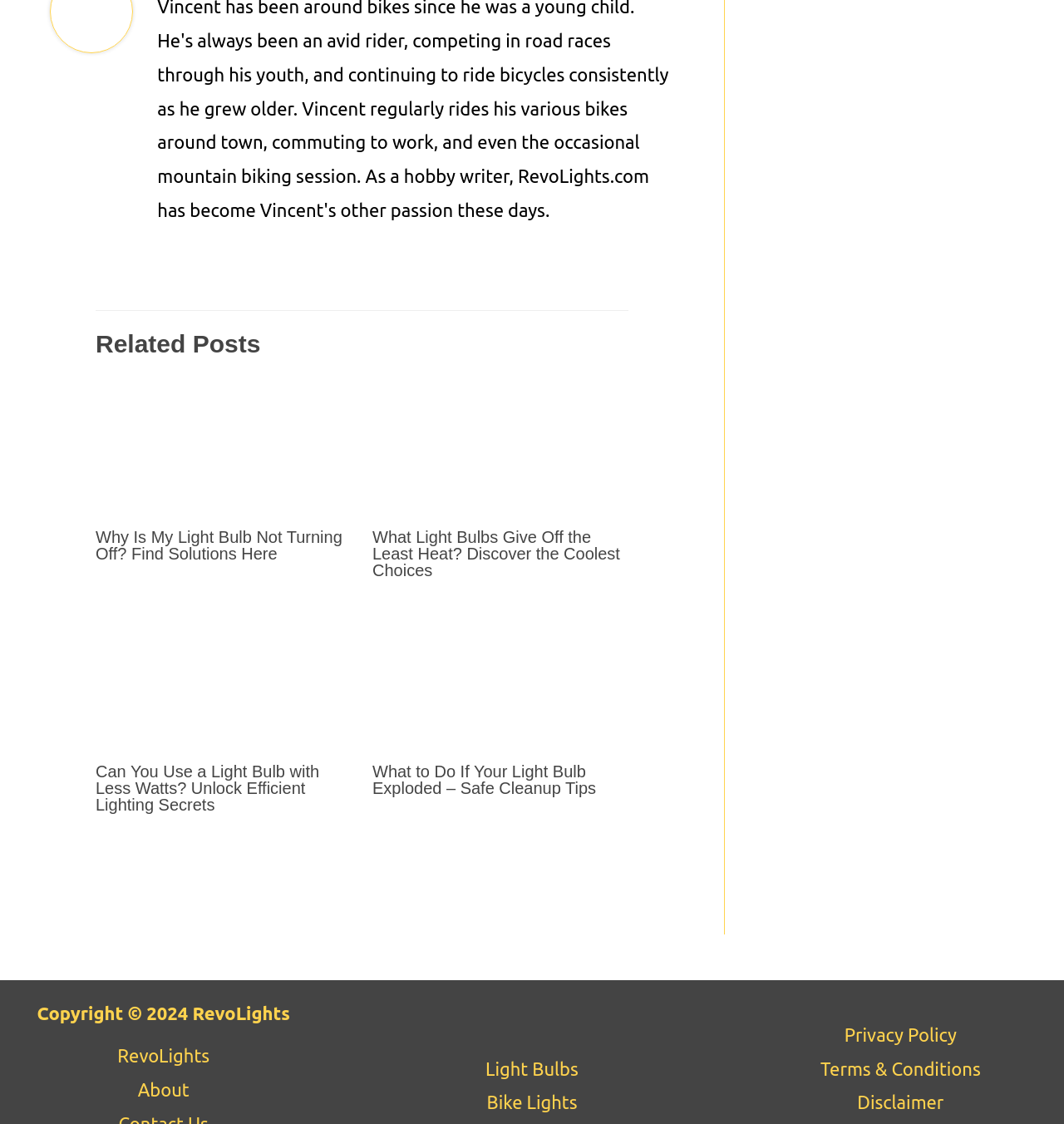Locate the bounding box coordinates of the element's region that should be clicked to carry out the following instruction: "Read more about Can You Use a Light Bulb with Less Watts? Unlock Efficient Lighting Secrets". The coordinates need to be four float numbers between 0 and 1, i.e., [left, top, right, bottom].

[0.09, 0.592, 0.33, 0.611]